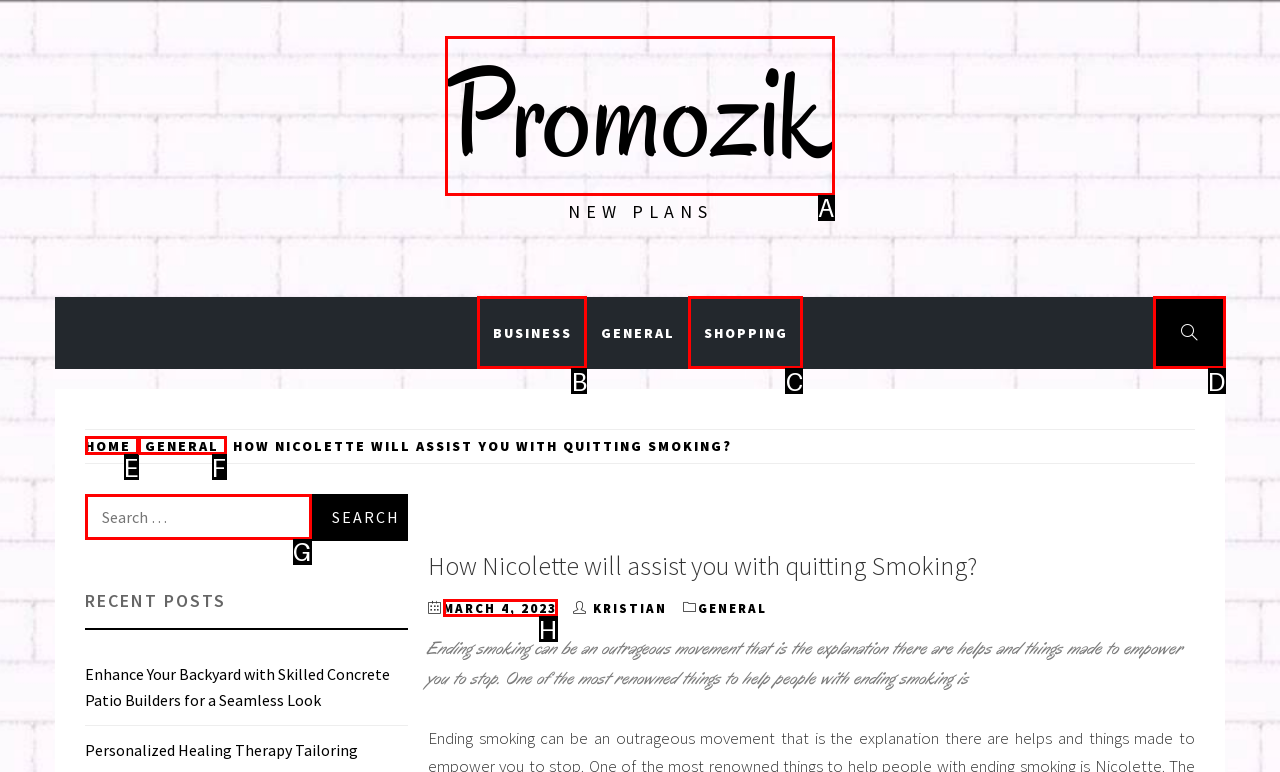Identify the option that corresponds to the description: Shopping. Provide only the letter of the option directly.

C